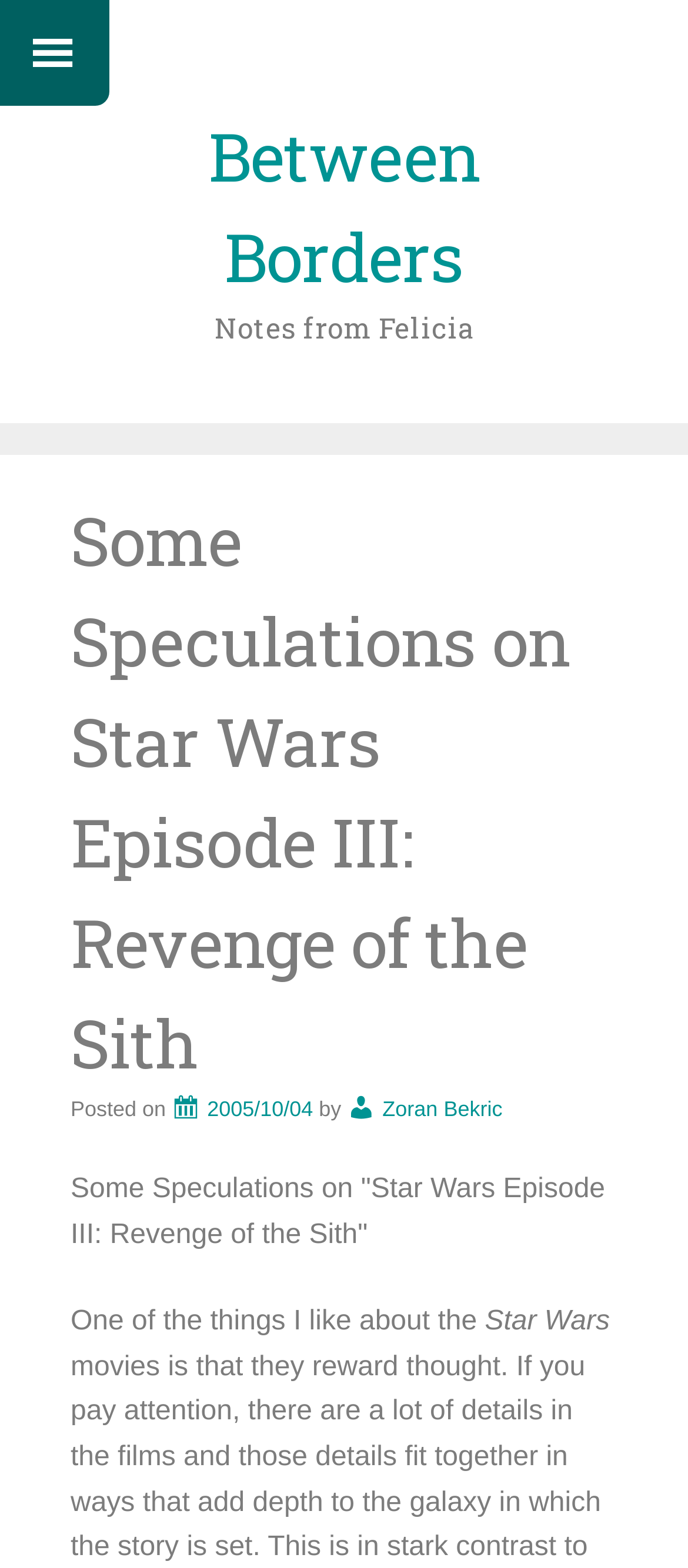Answer the following in one word or a short phrase: 
What is the name of the blog?

Between Borders